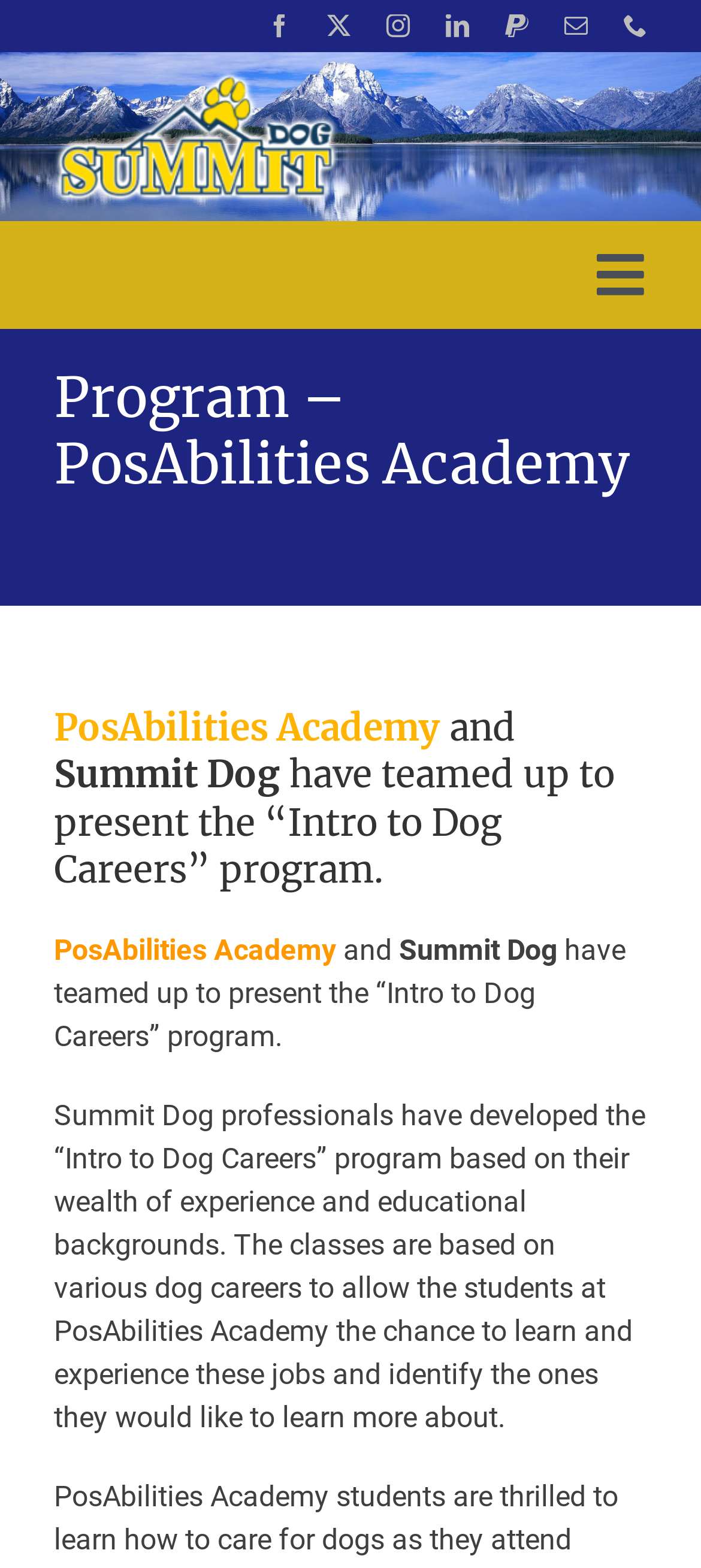Please identify the bounding box coordinates of where to click in order to follow the instruction: "visit facebook page".

[0.382, 0.009, 0.415, 0.024]